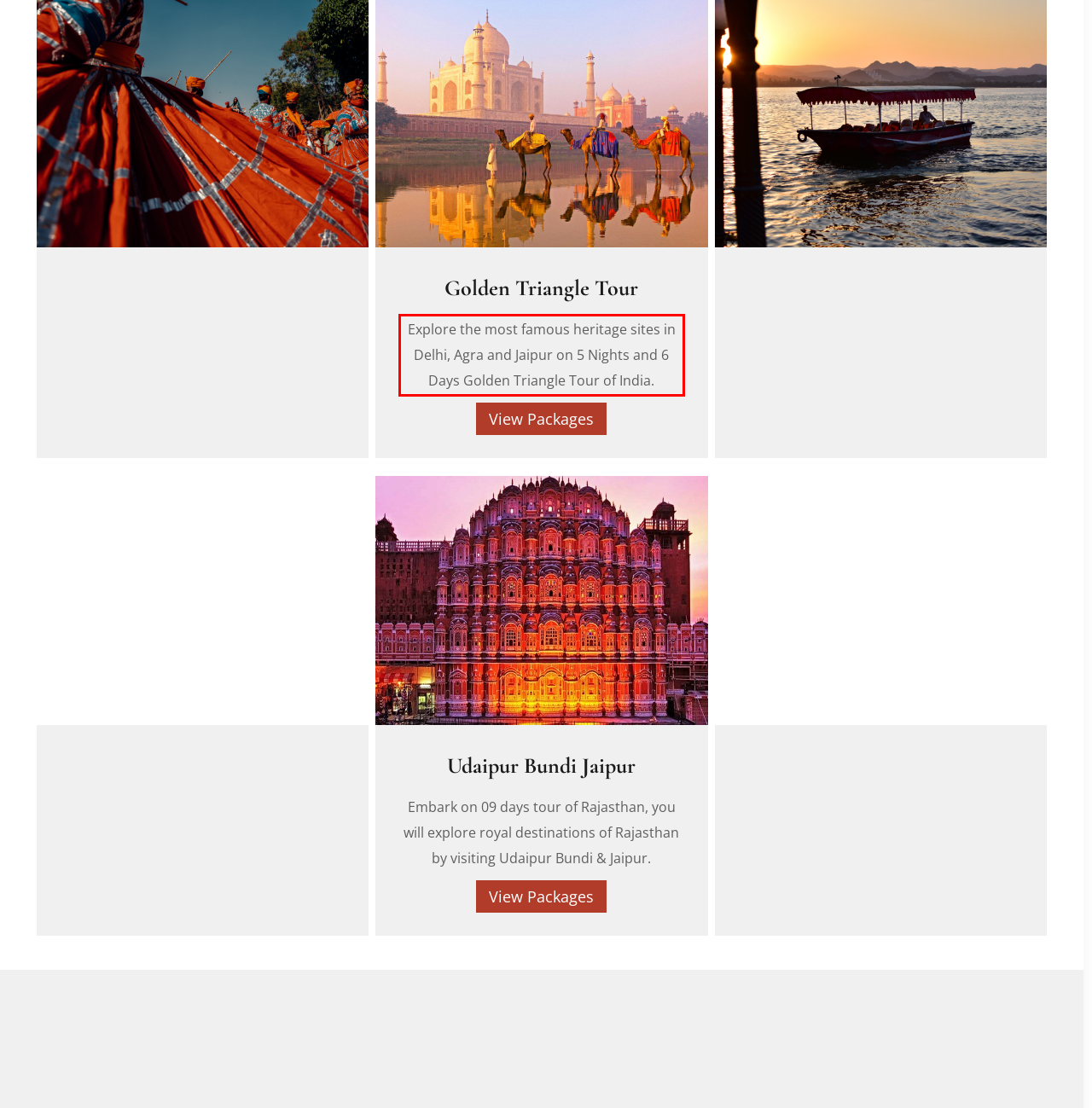Analyze the screenshot of the webpage that features a red bounding box and recognize the text content enclosed within this red bounding box.

Explore the most famous heritage sites in Delhi, Agra and Jaipur on 5 Nights and 6 Days Golden Triangle Tour of India.